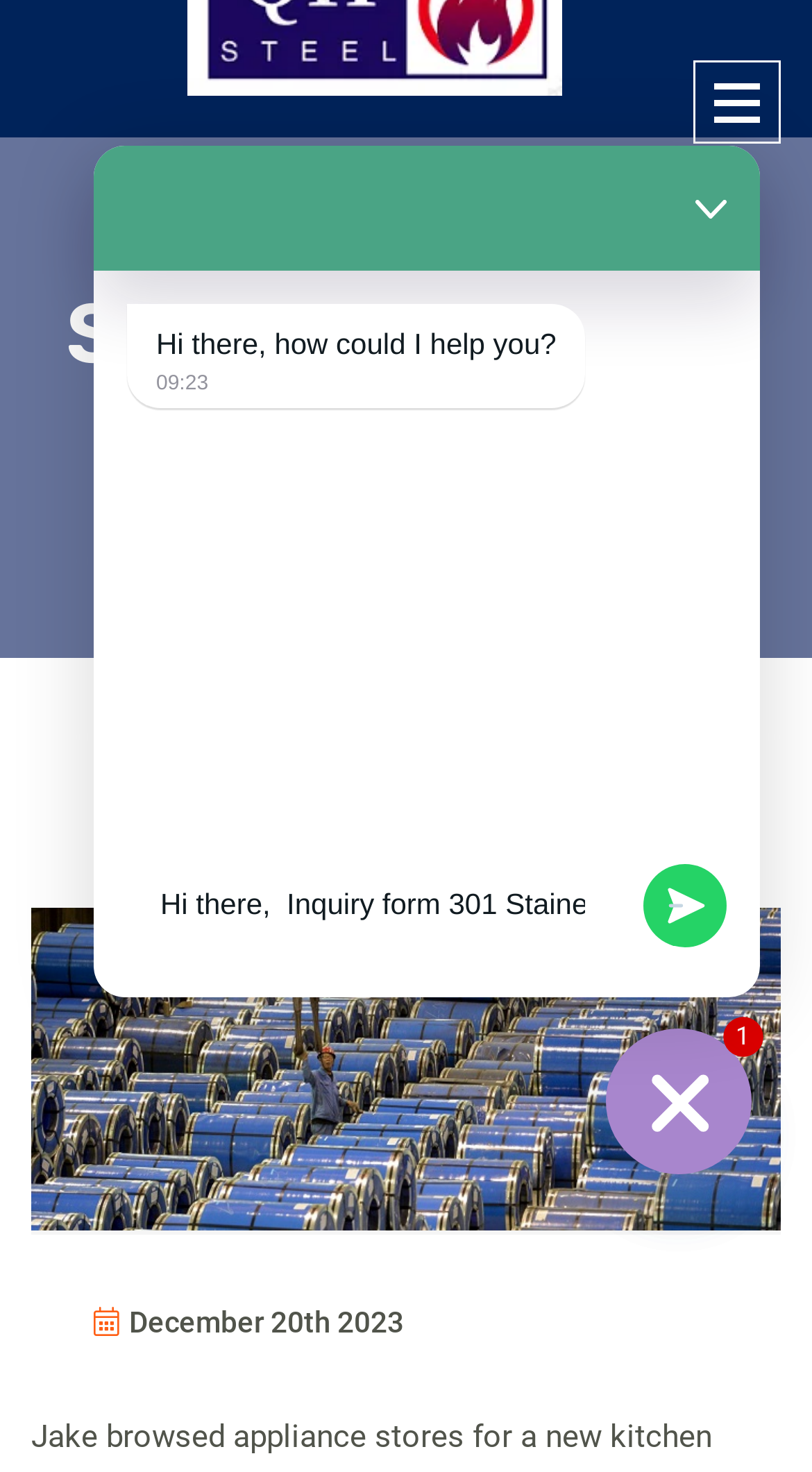Calculate the bounding box coordinates for the UI element based on the following description: "Blog". Ensure the coordinates are four float numbers between 0 and 1, i.e., [left, top, right, bottom].

[0.567, 0.345, 0.649, 0.372]